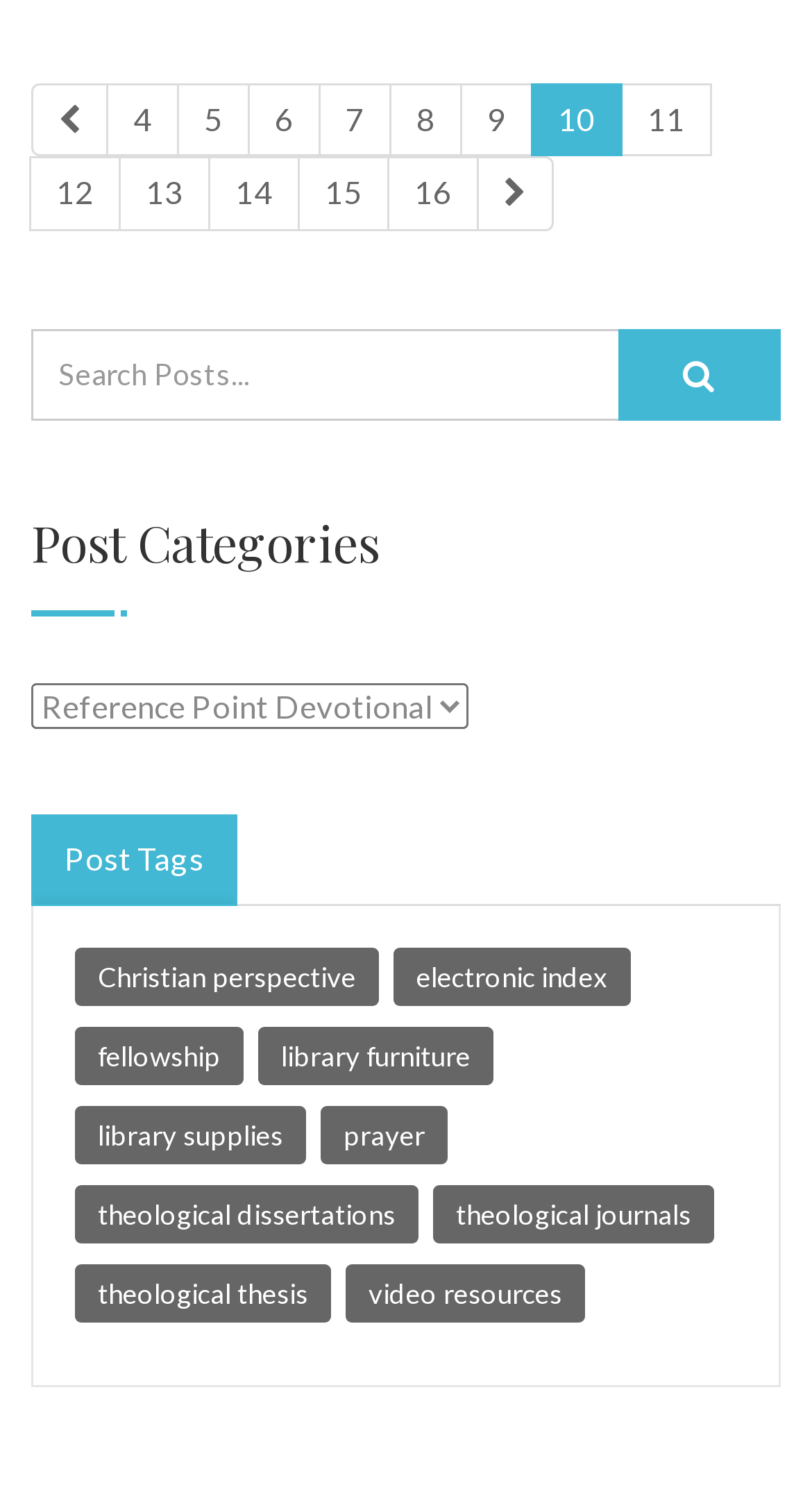How many links are there in the top row?
Can you offer a detailed and complete answer to this question?

I counted the links in the top row, starting from the left, and found 10 links with numbers from 4 to 12, and two icons.